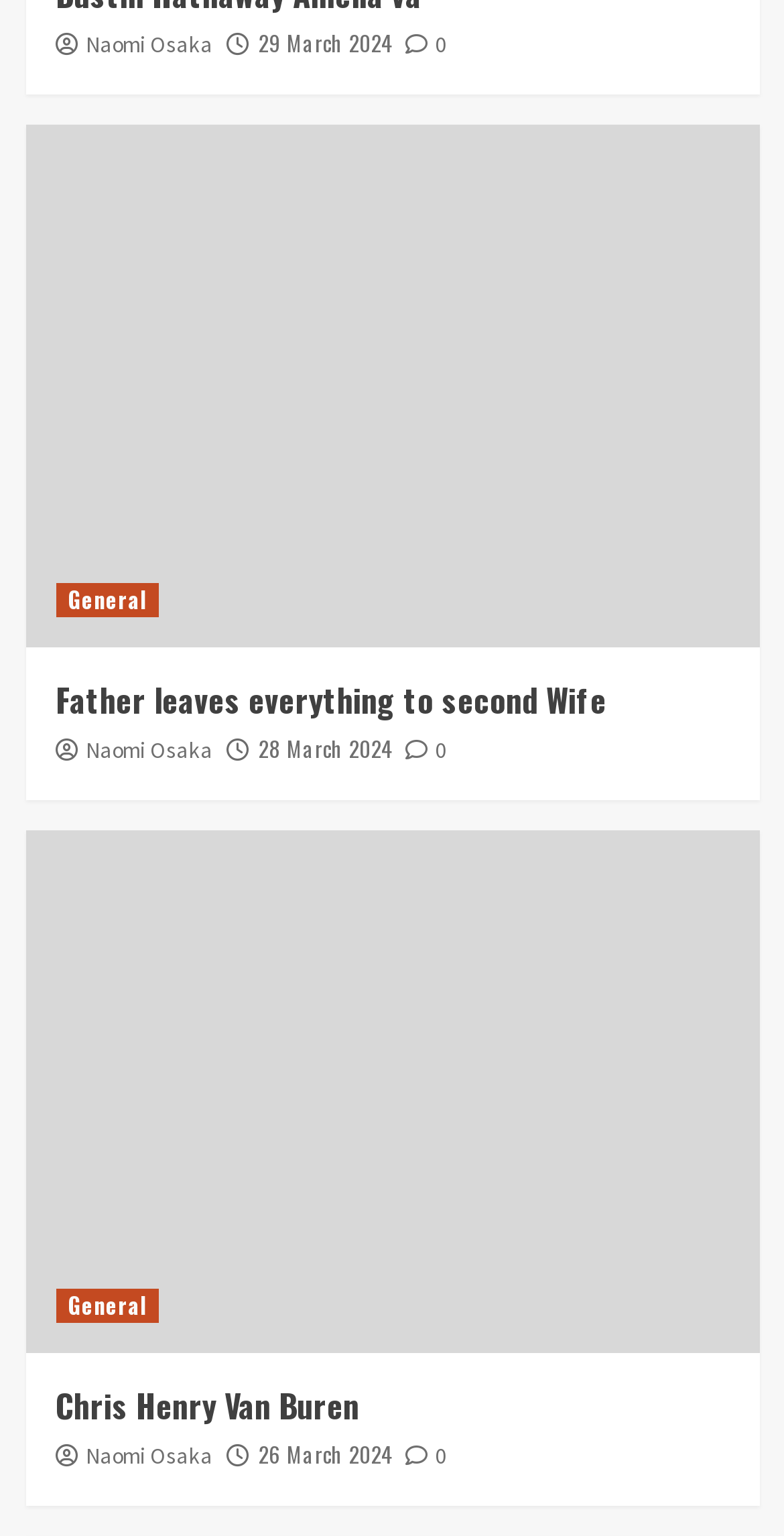What is the topic of the third article?
Using the image as a reference, answer with just one word or a short phrase.

Chris Henry Van Buren